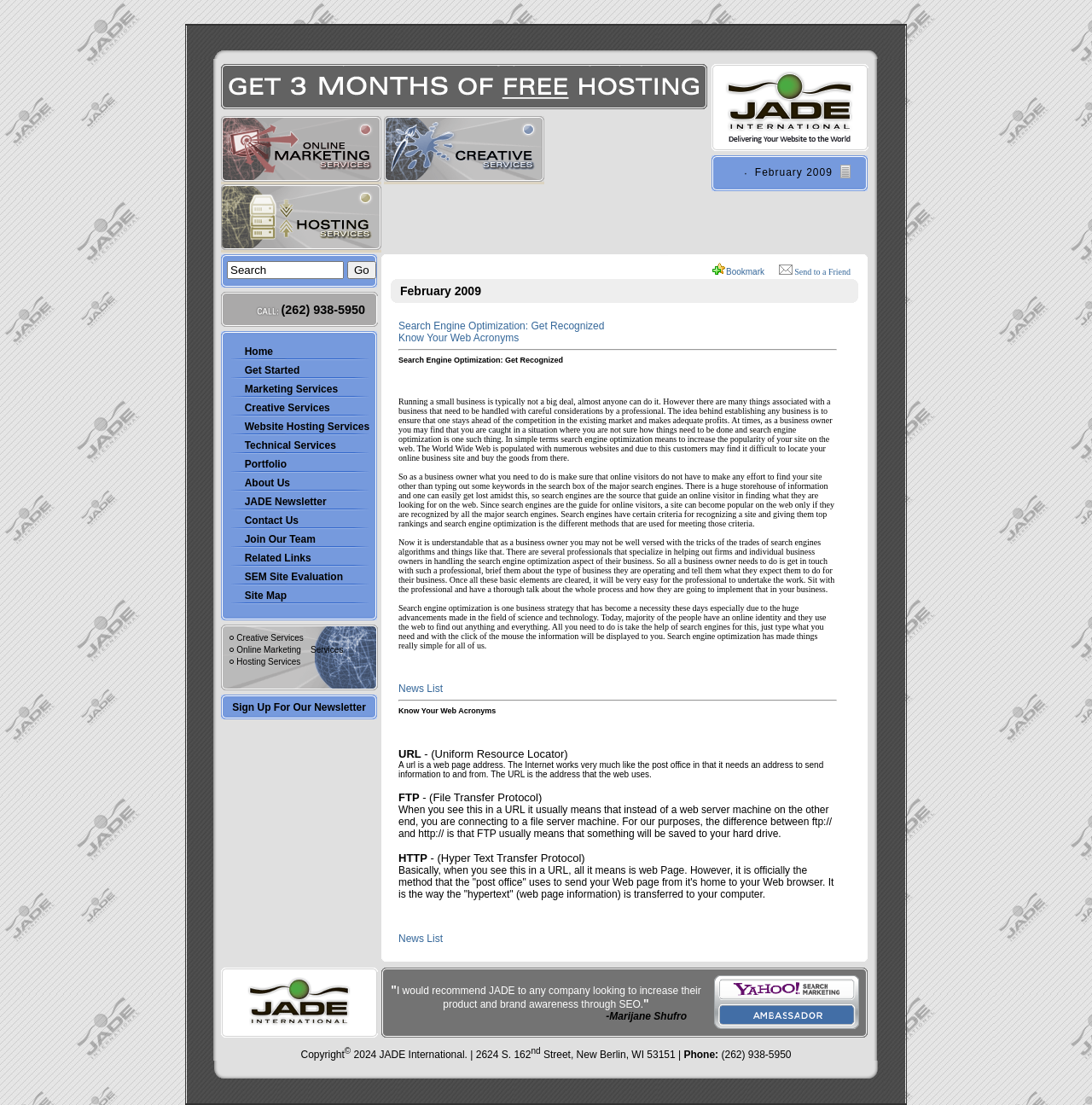What is the phone number on the webpage?
Using the picture, provide a one-word or short phrase answer.

(262) 938-5950